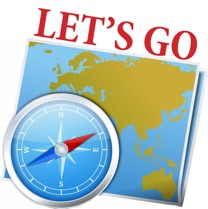Please provide a comprehensive answer to the question below using the information from the image: What is the main theme of the image?

The image features a stylized map illustration with a compass, symbolizing exploration and travel, and the phrase 'LET'S GO' suggests a sense of adventure, which collectively convey the theme of travel and adventure.